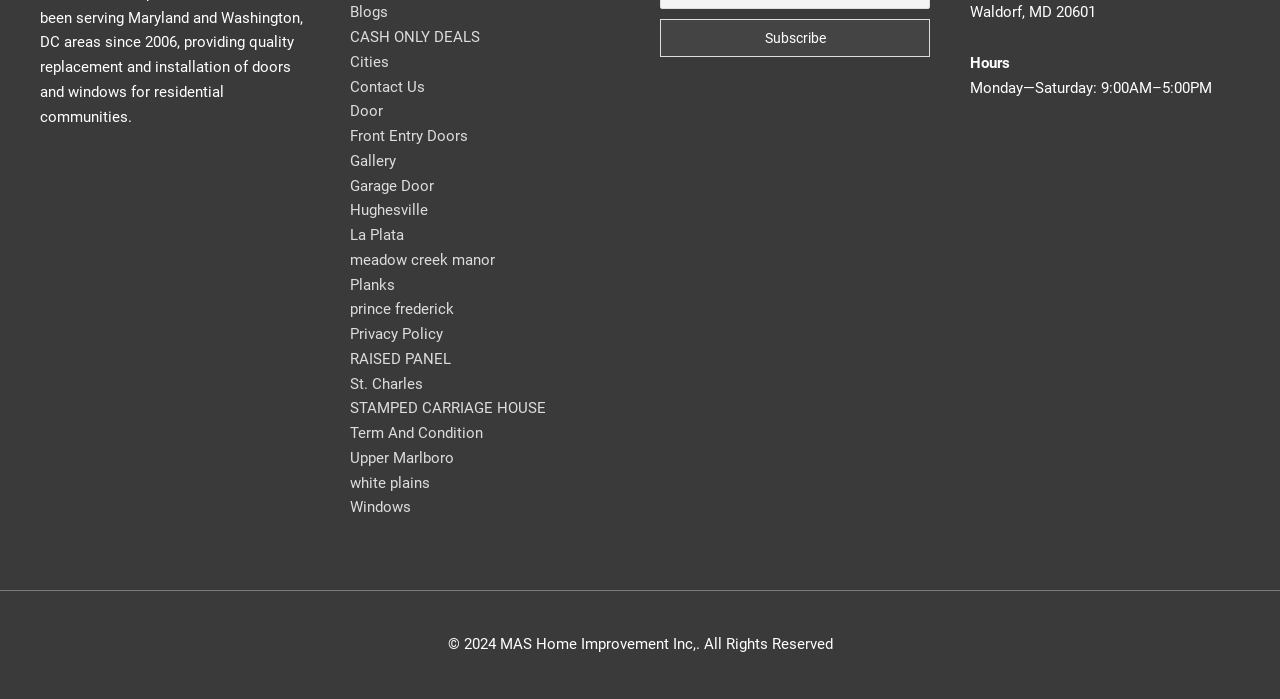Find and provide the bounding box coordinates for the UI element described here: "Upper Marlboro". The coordinates should be given as four float numbers between 0 and 1: [left, top, right, bottom].

[0.273, 0.642, 0.355, 0.668]